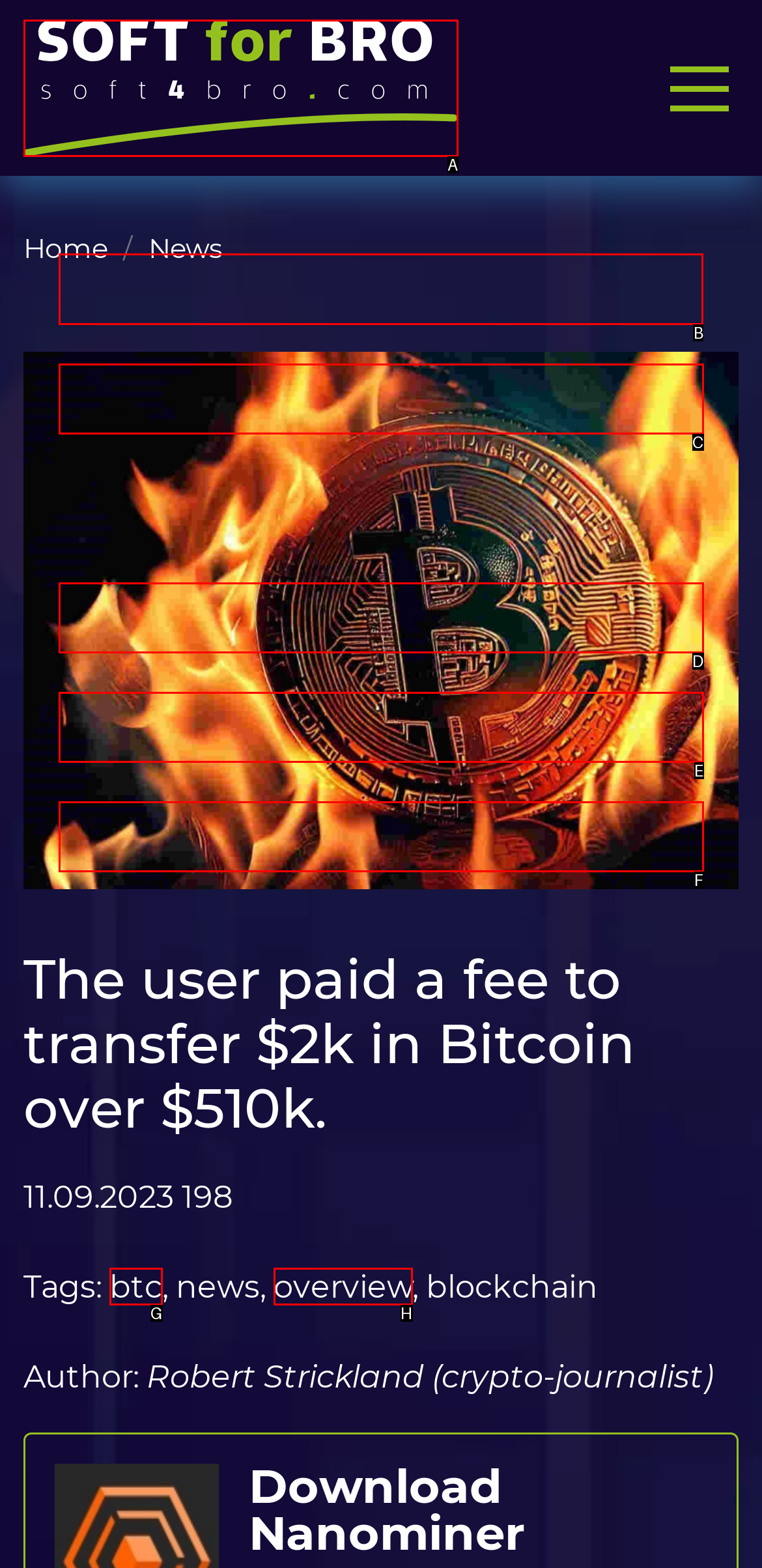Choose the HTML element that needs to be clicked for the given task: click on the 'Home' link Respond by giving the letter of the chosen option.

B